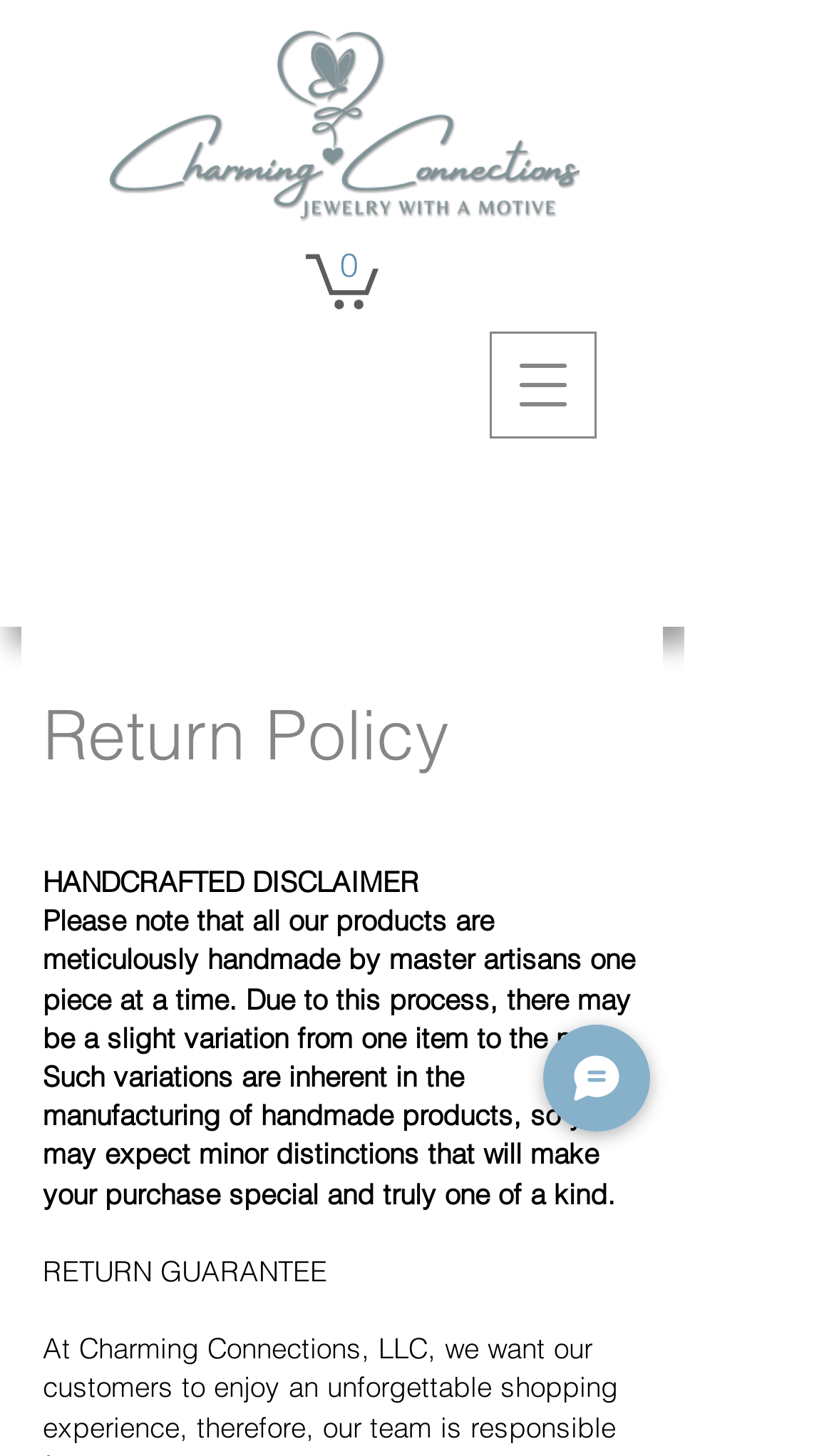Given the element description, predict the bounding box coordinates in the format (top-left x, top-left y, bottom-right x, bottom-right y), using floating point numbers between 0 and 1: View Calendar

None